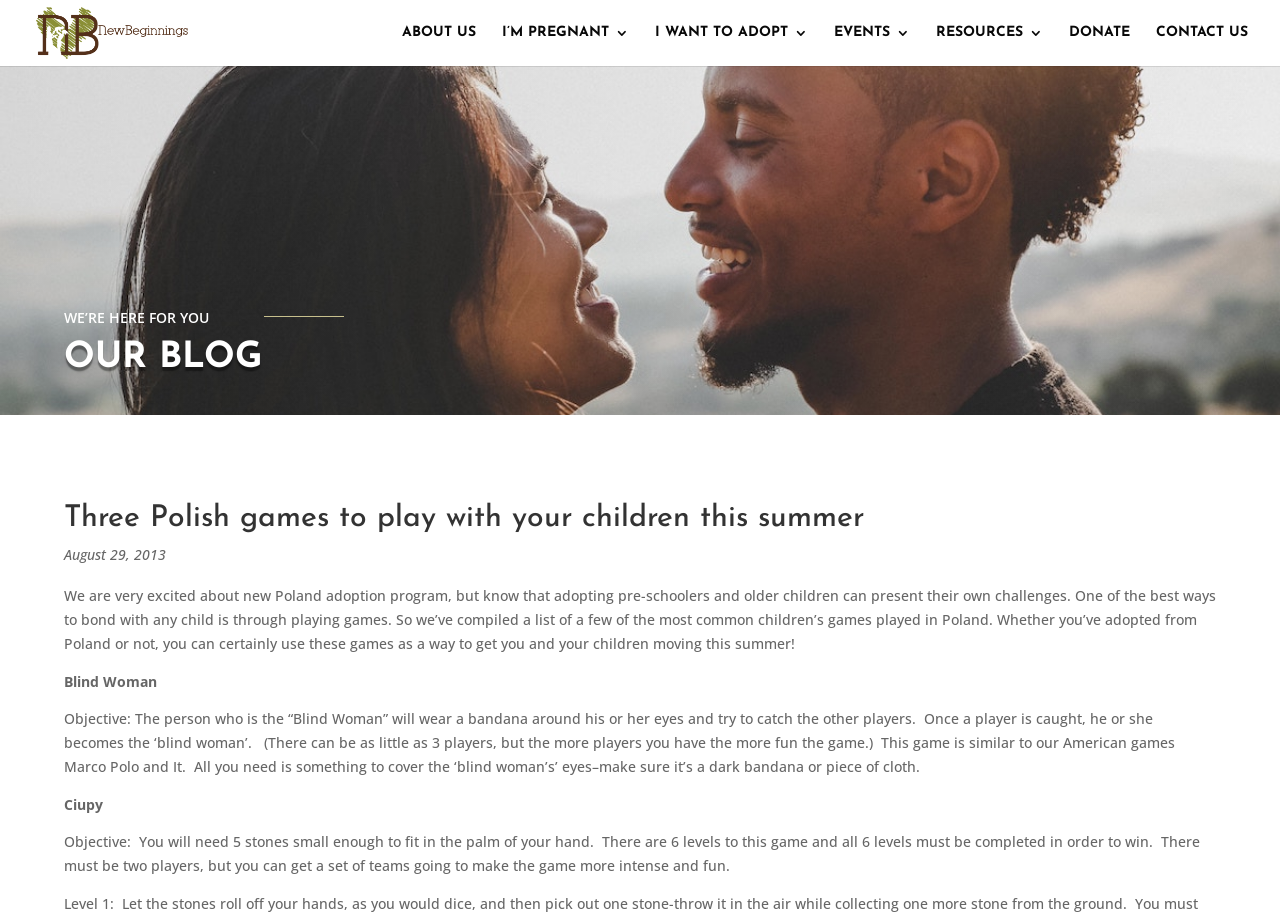Could you find the bounding box coordinates of the clickable area to complete this instruction: "Click on 'New Beginnings Adoptions'"?

[0.028, 0.027, 0.147, 0.043]